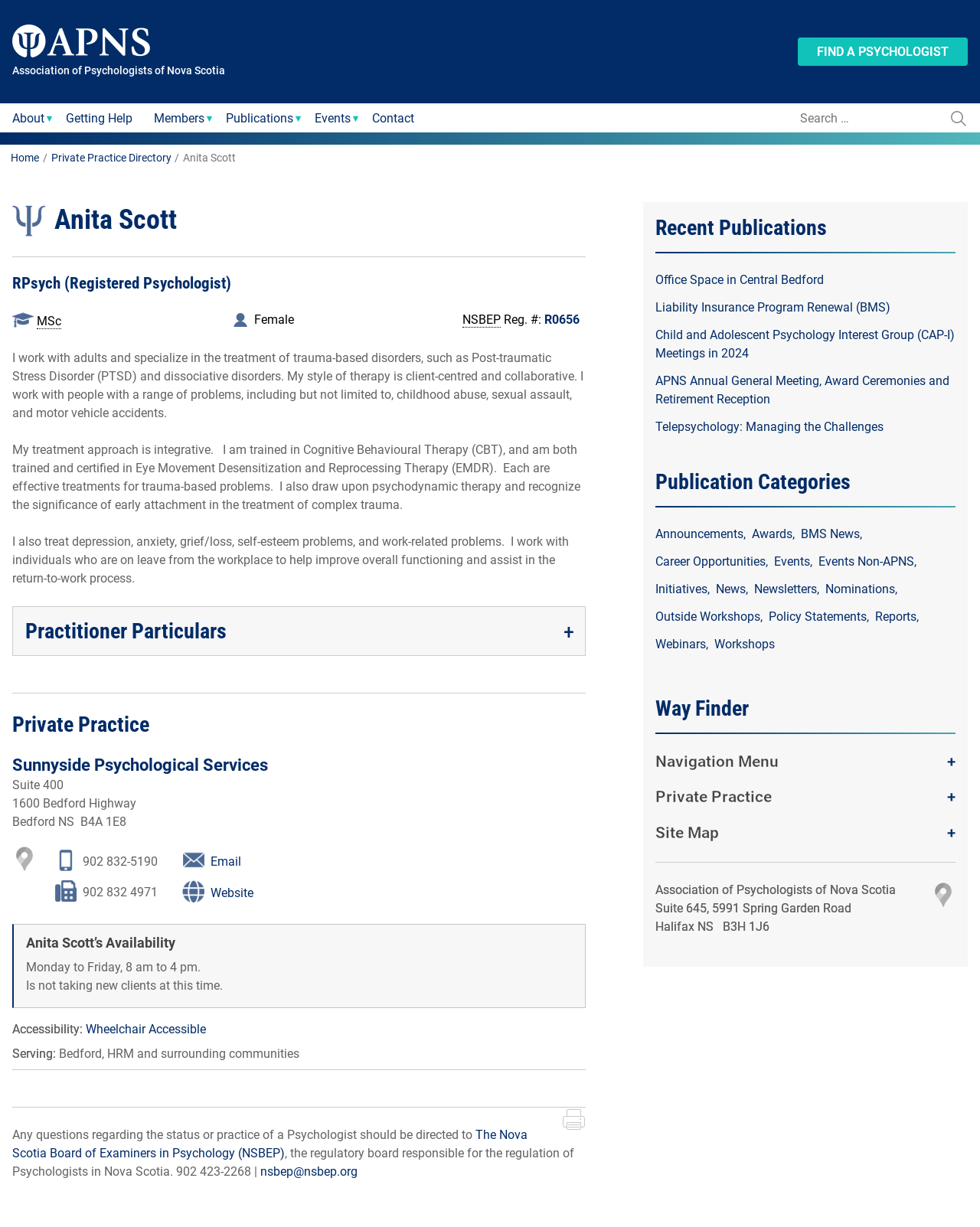Describe all the significant parts and information present on the webpage.

This webpage is about Anita Scott, a registered psychologist with a private practice in Bedford, Nova Scotia. At the top of the page, there is a heading with her name and title, followed by a brief description of her work and therapeutic approach. Below this, there is a section with her credentials, including her academic degree and registration information.

The main content of the page is divided into sections, with headings and subheadings that provide information about Anita Scott's practice, including her areas of specialization, treatment approaches, and services offered. There are also sections that provide her contact information, including her address, phone number, and email.

On the right-hand side of the page, there is a complementary section with links to recent publications, publication categories, and other resources related to psychology and mental health. There are also buttons and links to facilitate printing and searching.

At the bottom of the page, there is a section with information about the regulatory board responsible for psychologists in Nova Scotia, including a link to their website and contact information.